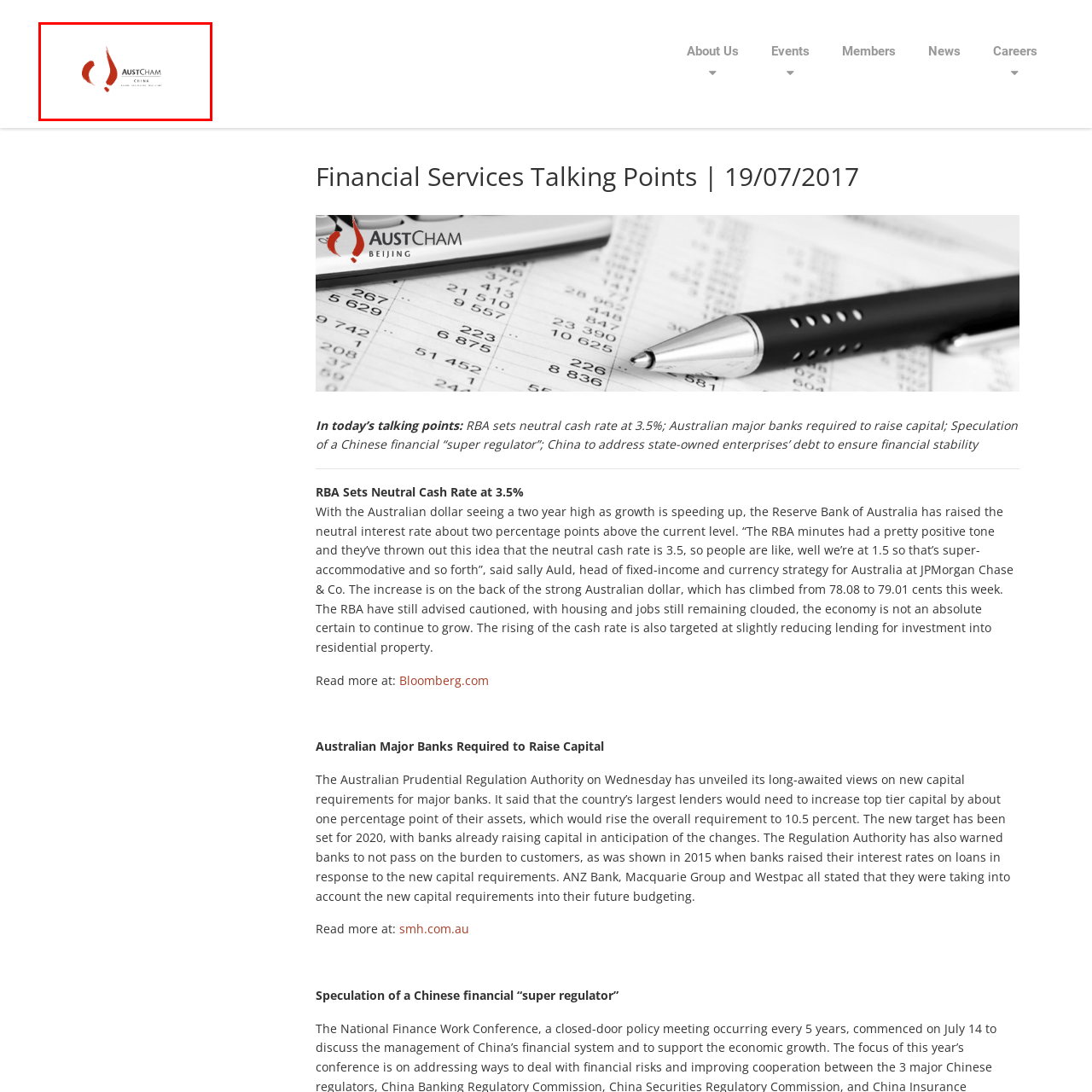Analyze the picture enclosed by the red bounding box and provide a single-word or phrase answer to this question:
What is the design style of the logo?

Modern with cultural elements